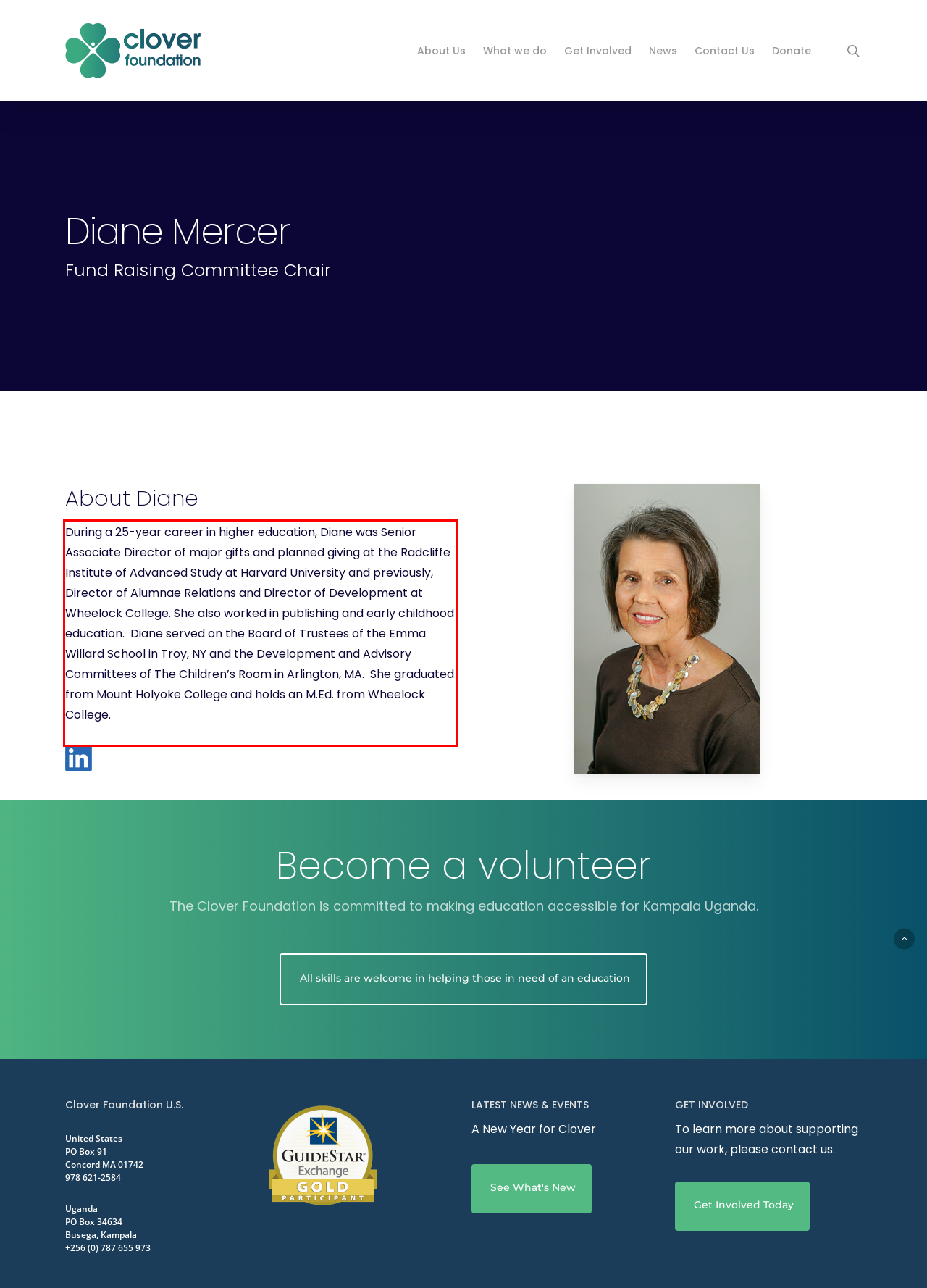Analyze the webpage screenshot and use OCR to recognize the text content in the red bounding box.

During a 25-year career in higher education, Diane was Senior Associate Director of major gifts and planned giving at the Radcliffe Institute of Advanced Study at Harvard University and previously, Director of Alumnae Relations and Director of Development at Wheelock College. She also worked in publishing and early childhood education. Diane served on the Board of Trustees of the Emma Willard School in Troy, NY and the Development and Advisory Committees of The Children’s Room in Arlington, MA. She graduated from Mount Holyoke College and holds an M.Ed. from Wheelock College.